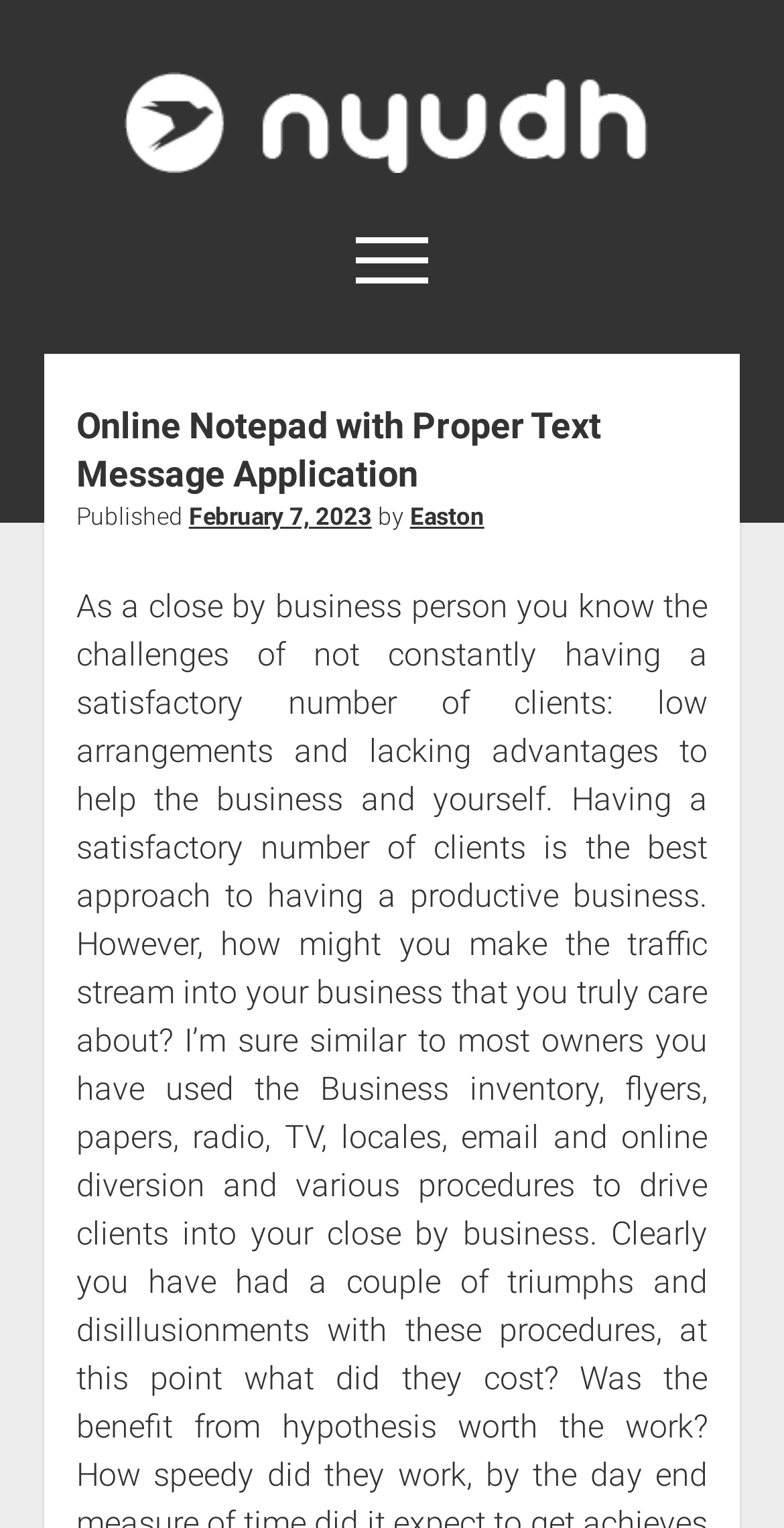Please determine the bounding box coordinates of the area that needs to be clicked to complete this task: 'Open the menu'. The coordinates must be four float numbers between 0 and 1, formatted as [left, top, right, bottom].

[0.454, 0.155, 0.546, 0.192]